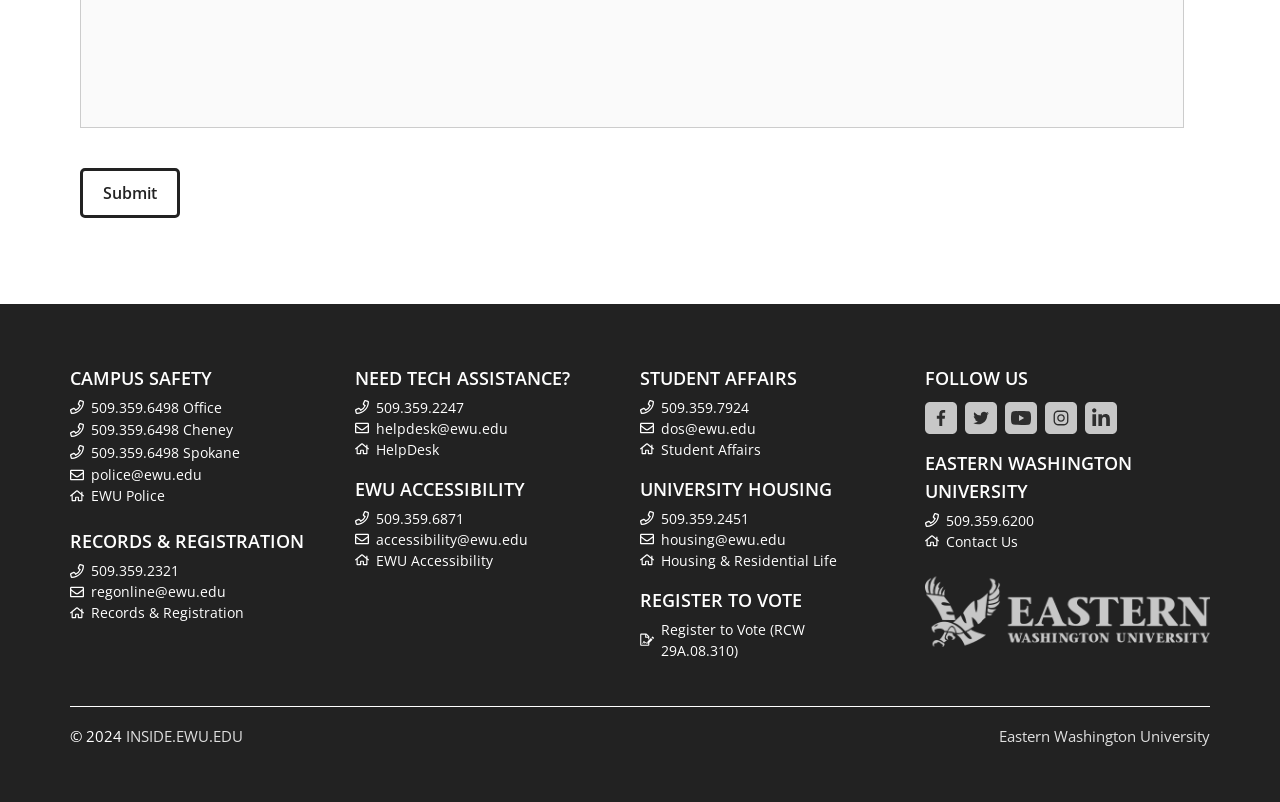Find the bounding box coordinates for the area that should be clicked to accomplish the instruction: "Contact student affairs".

[0.516, 0.496, 0.585, 0.52]